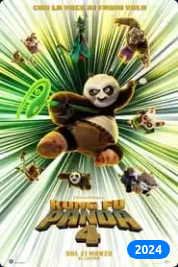What is the release date of Kung Fu Panda 4?
Using the details from the image, give an elaborate explanation to answer the question.

The release date of Kung Fu Panda 4 is mentioned at the bottom of the poster as March 21, 2024, indicating when fans can expect the exciting sequel.